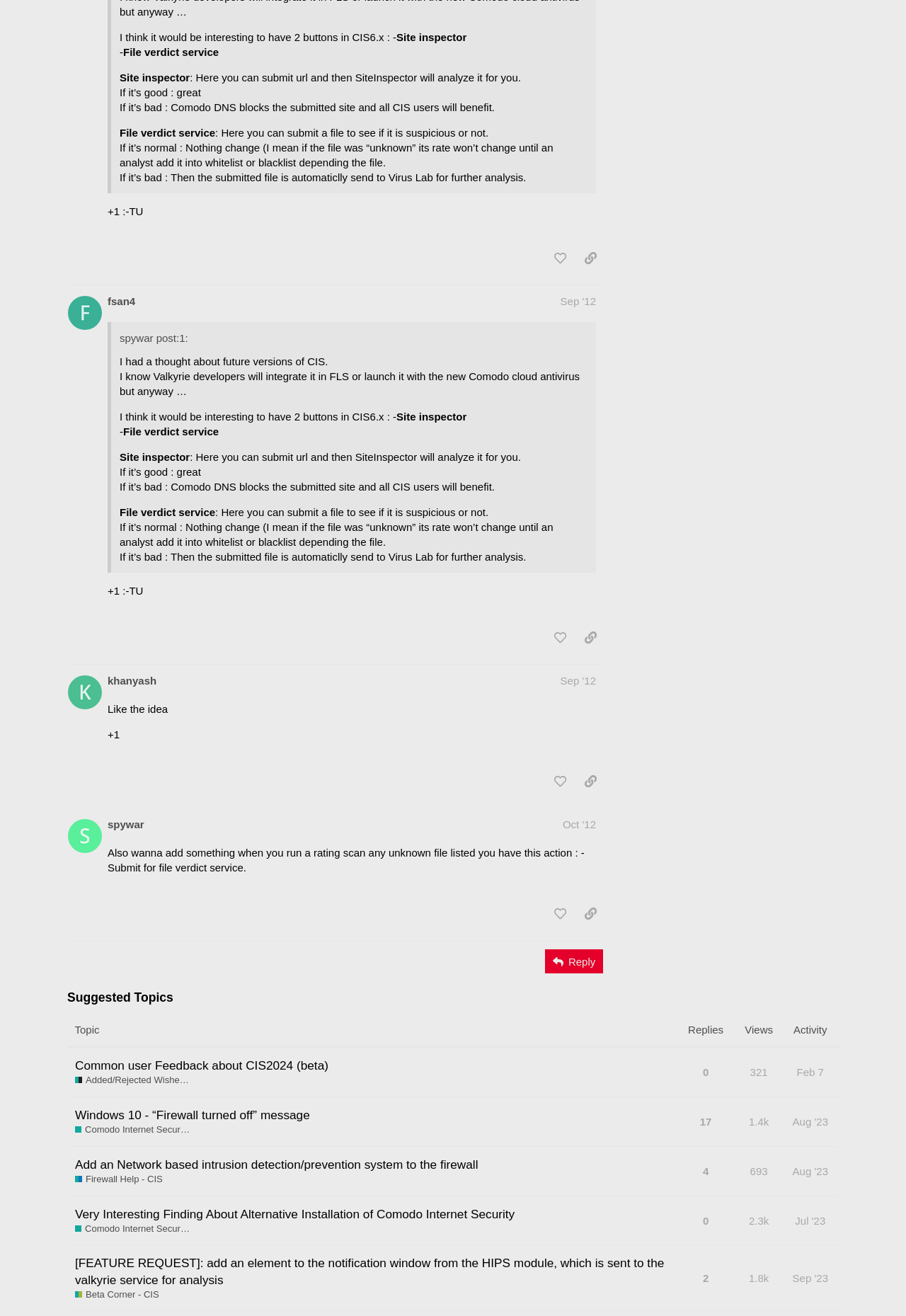Bounding box coordinates are specified in the format (top-left x, top-left y, bottom-right x, bottom-right y). All values are floating point numbers bounded between 0 and 1. Please provide the bounding box coordinate of the region this sentence describes: Firewall Help - CIS

[0.083, 0.892, 0.179, 0.901]